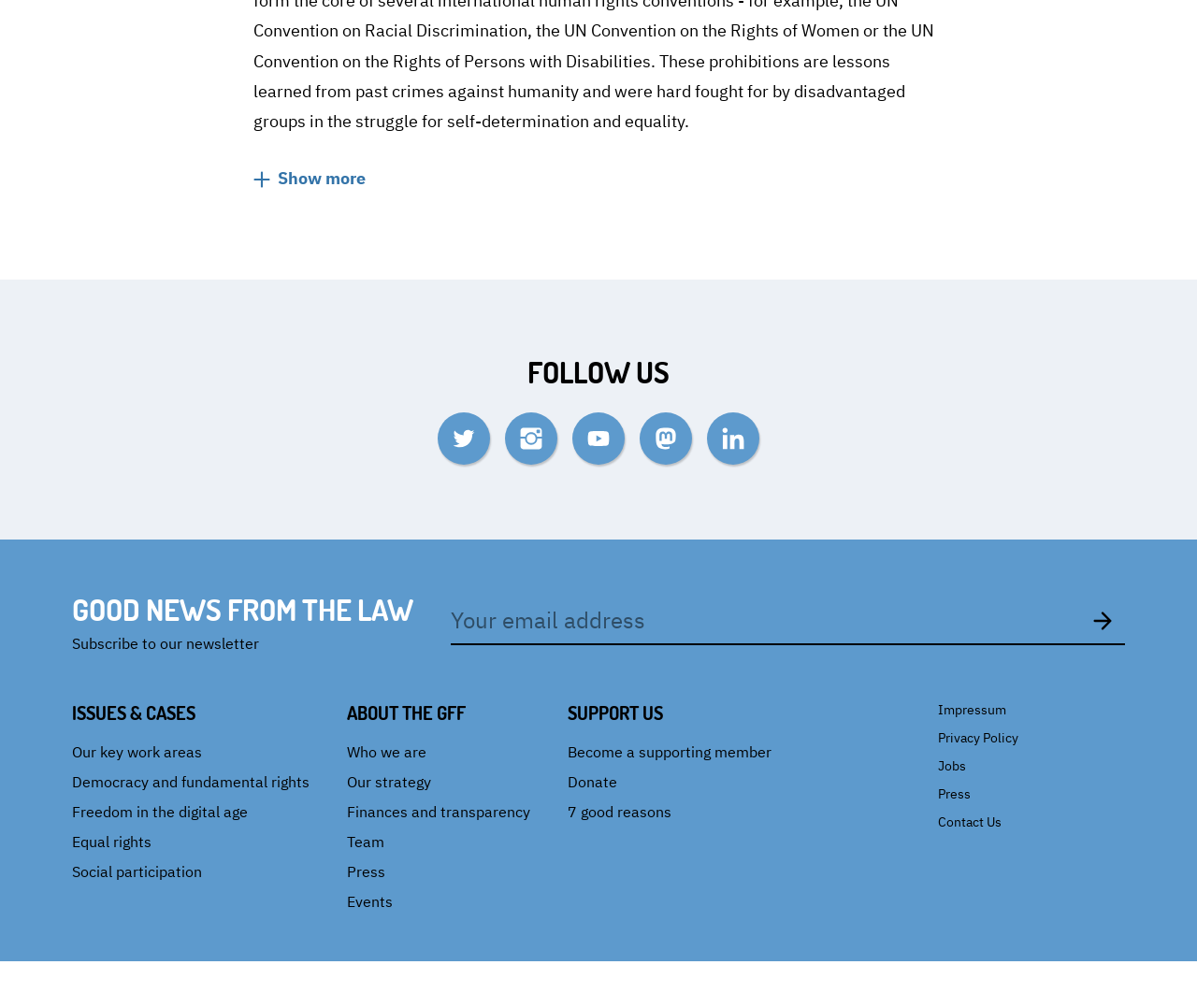What is the title of the first heading?
Please give a well-detailed answer to the question.

The first heading is located at the top of the webpage, with a bounding box coordinate of [0.06, 0.351, 0.94, 0.387]. The text content of this heading is 'FOLLOW US'.